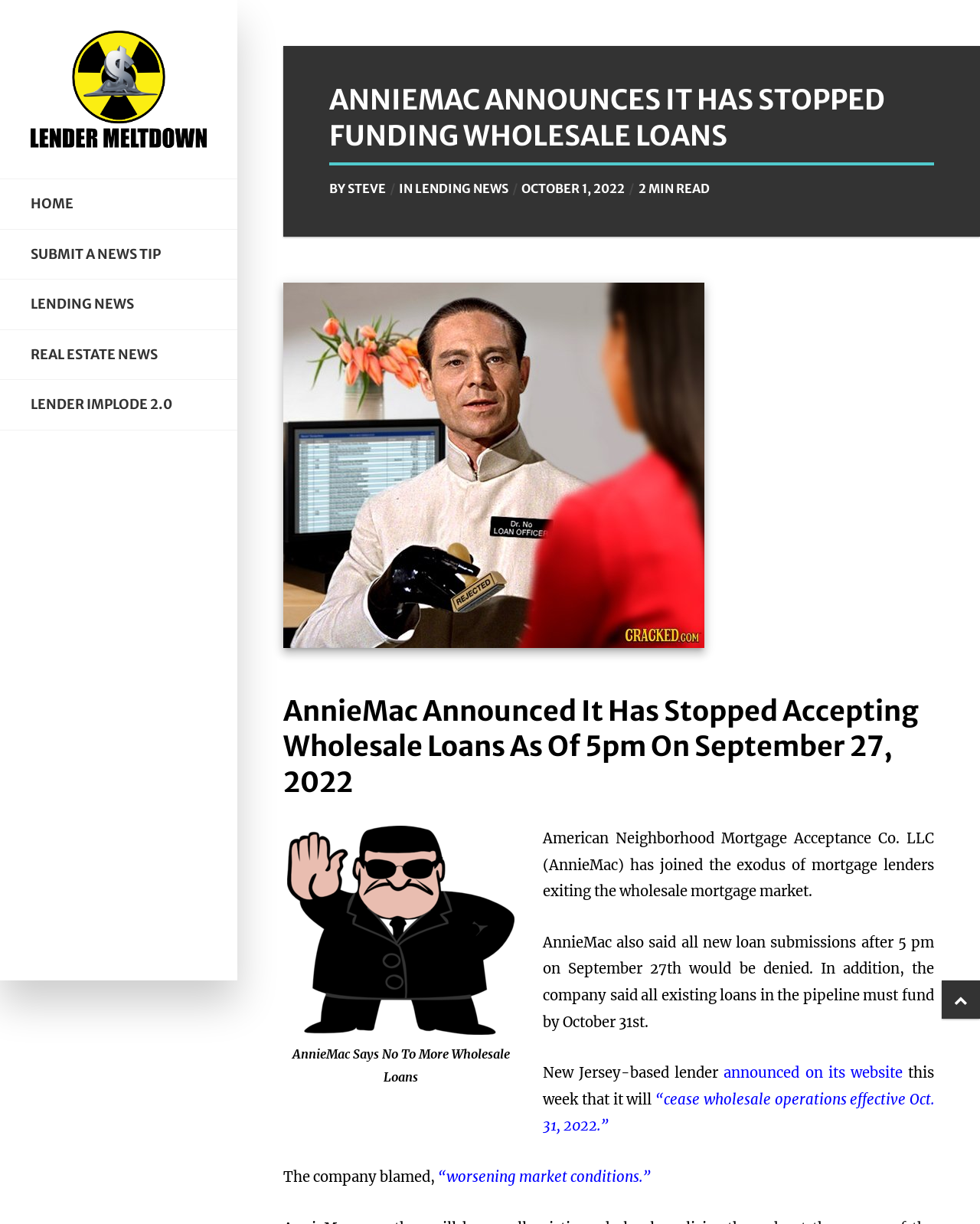Extract the primary headline from the webpage and present its text.

ANNIEMAC ANNOUNCES IT HAS STOPPED FUNDING WHOLESALE LOANS